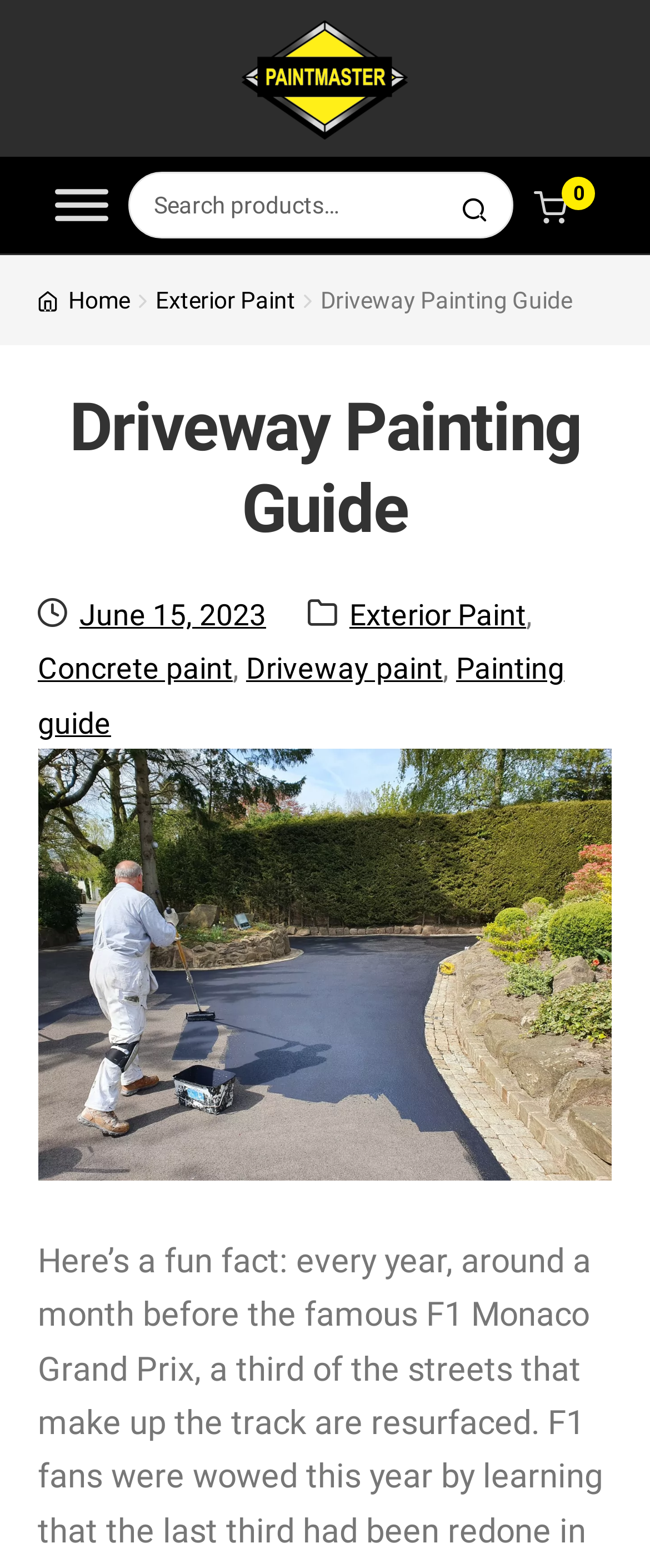Please specify the coordinates of the bounding box for the element that should be clicked to carry out this instruction: "Toggle the menu". The coordinates must be four float numbers between 0 and 1, formatted as [left, top, right, bottom].

[0.084, 0.12, 0.166, 0.141]